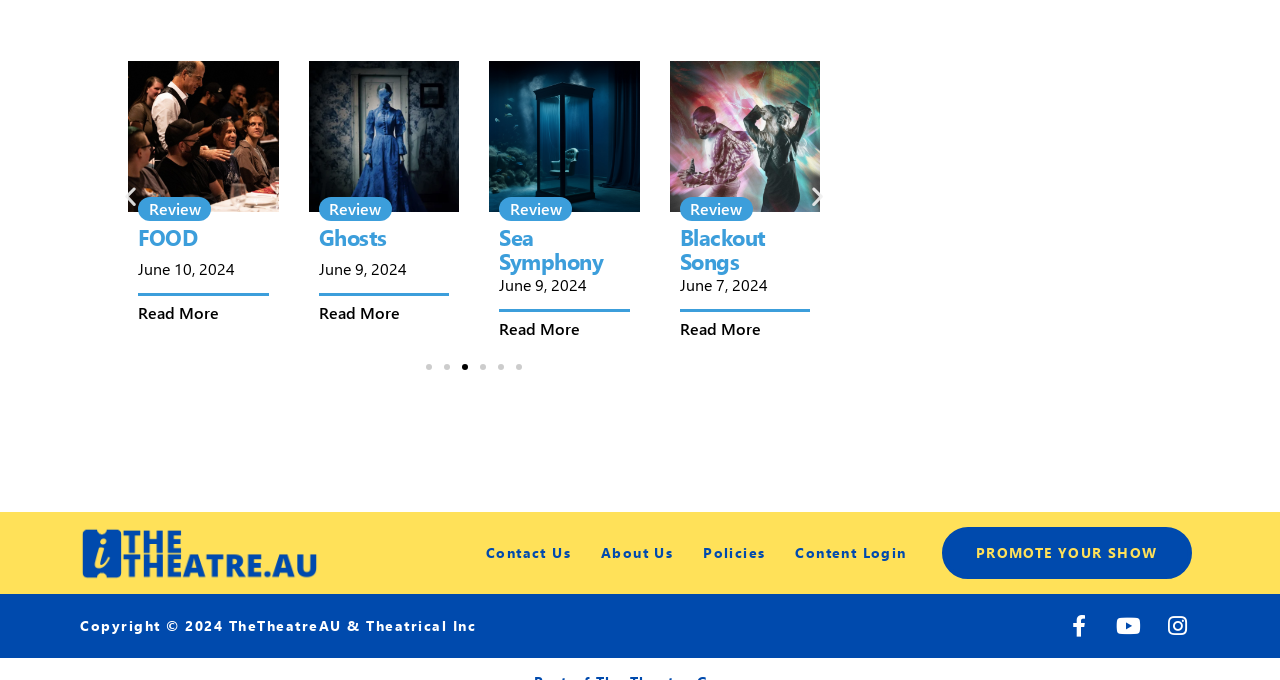Please provide the bounding box coordinates for the element that needs to be clicked to perform the following instruction: "Read more about the Blackout Songs review". The coordinates should be given as four float numbers between 0 and 1, i.e., [left, top, right, bottom].

[0.531, 0.465, 0.594, 0.503]